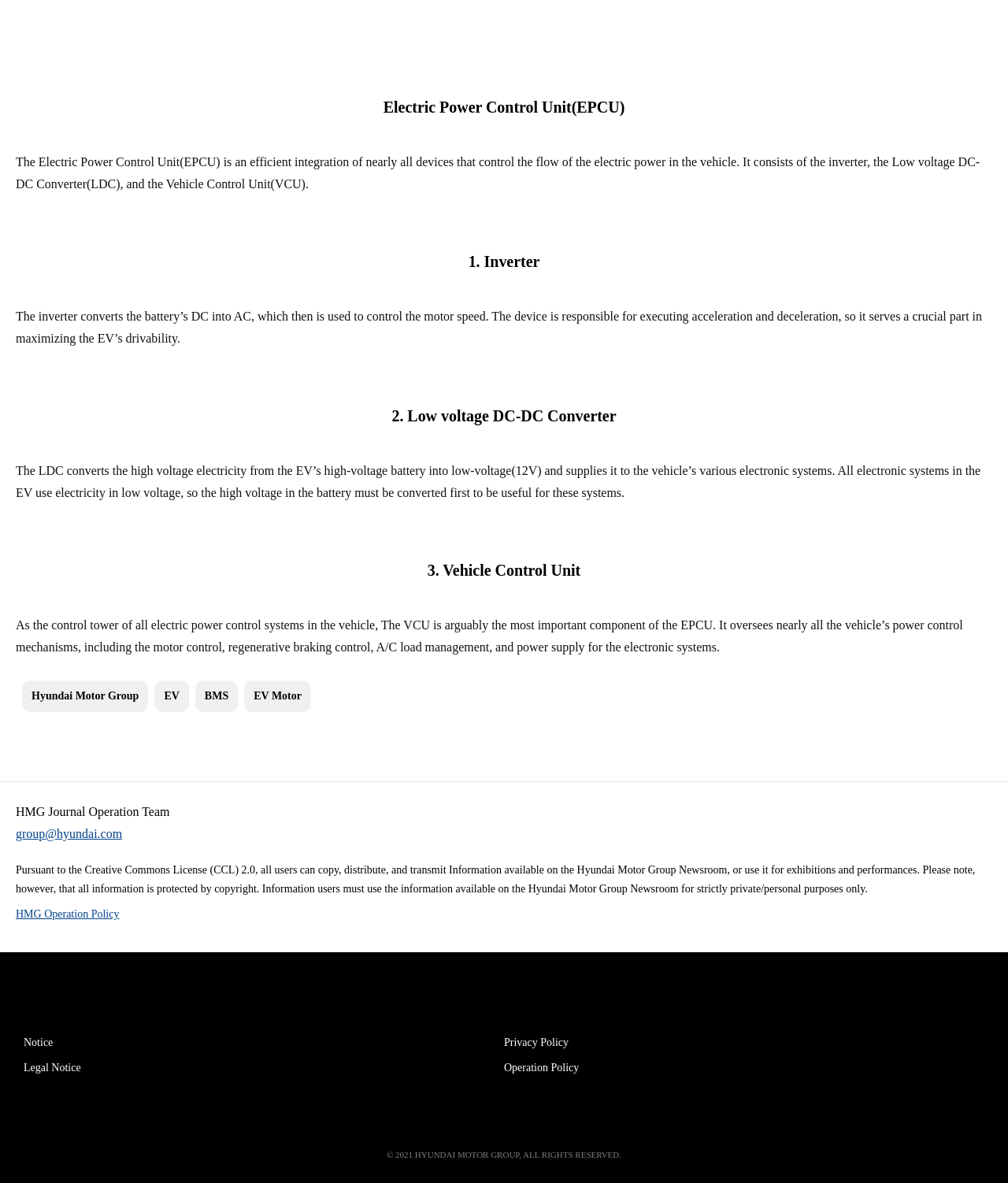Use a single word or phrase to answer the question:
What is the Electric Power Control Unit?

EPCU